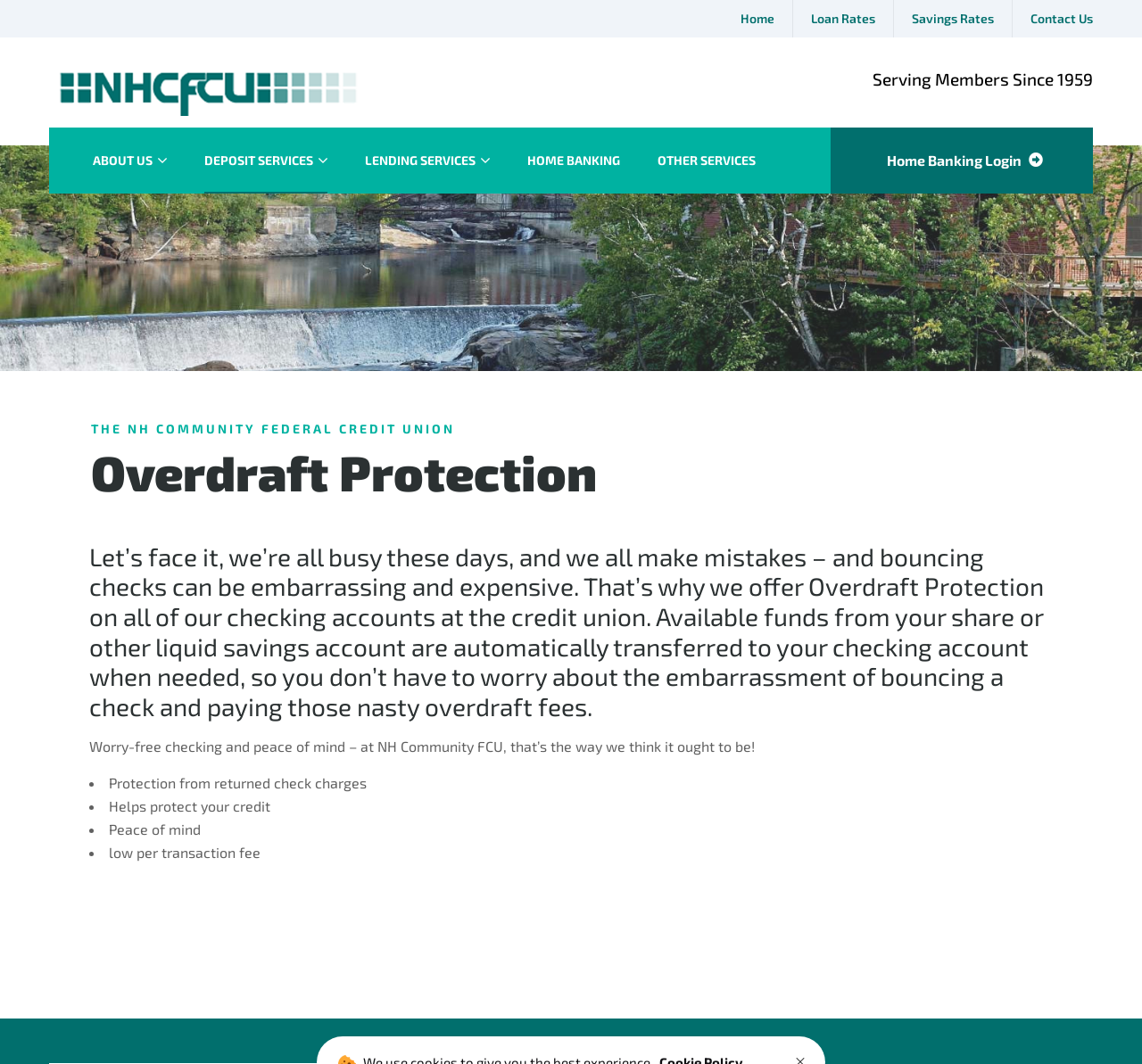Please specify the bounding box coordinates of the element that should be clicked to execute the given instruction: 'Click Contact Us'. Ensure the coordinates are four float numbers between 0 and 1, expressed as [left, top, right, bottom].

[0.887, 0.0, 0.973, 0.035]